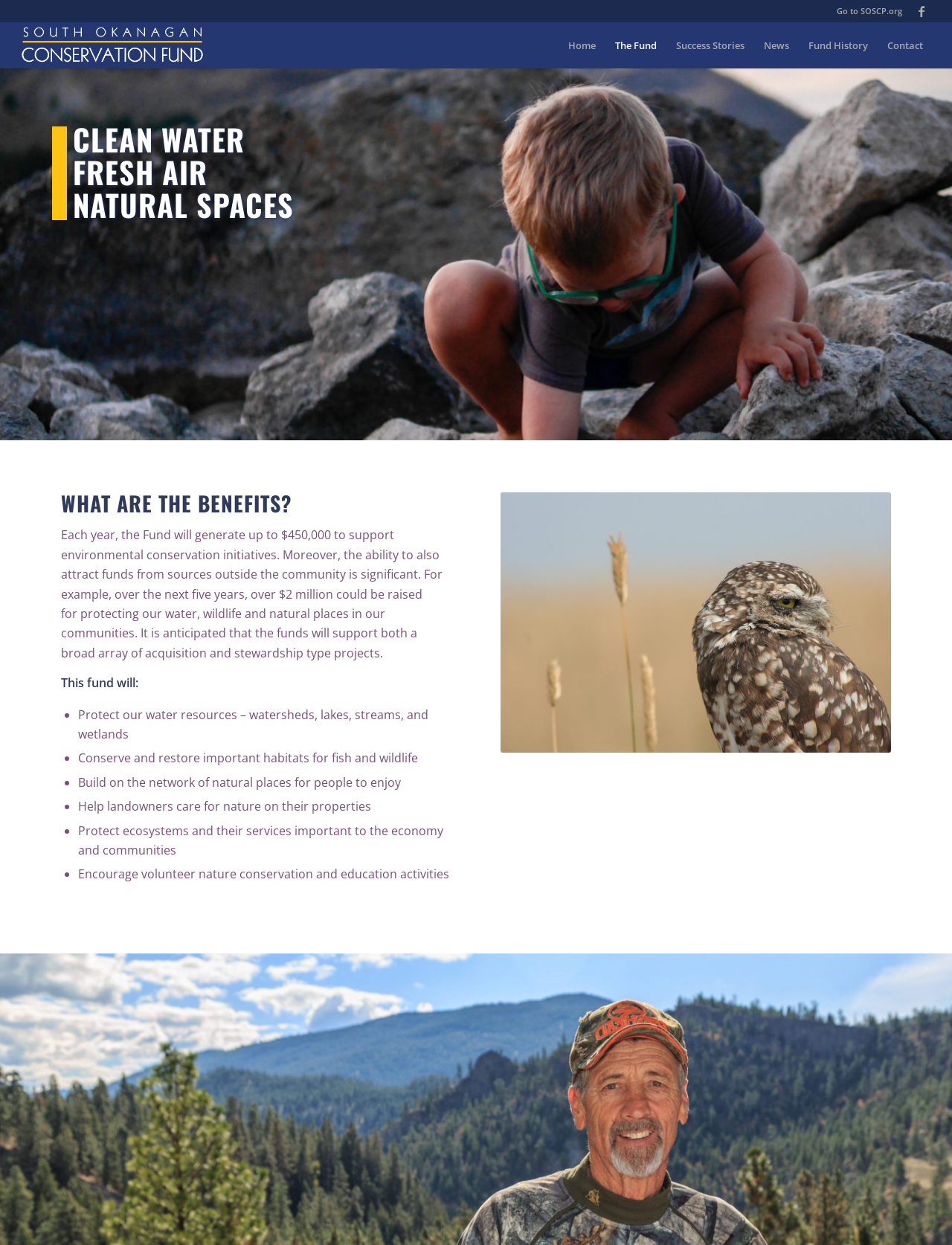Determine the bounding box coordinates of the region I should click to achieve the following instruction: "Visit SOSCP.org". Ensure the bounding box coordinates are four float numbers between 0 and 1, i.e., [left, top, right, bottom].

[0.879, 0.004, 0.948, 0.013]